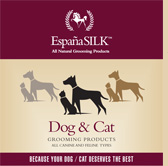Generate an elaborate caption for the given image.

This image features the branding of España SILK, showcasing their All-Natural Grooming Products specifically designed for dogs and cats. The background is a warm beige with a stylish maroon border, emphasizing the professional yet inviting aesthetic. Silhouetted figures of various dog and cat breeds appear prominently, showcasing the diversity of pets that can benefit from these grooming products. At the bottom, the text declares "Dog & Cat GROOMING PRODUCTS" in bold lettering, ensuring clarity of the product's purpose. The tagline "BECAUSE YOUR DOG/CAT DESERVES THE BEST" reinforces the brand's commitment to quality and care for pet grooming needs.